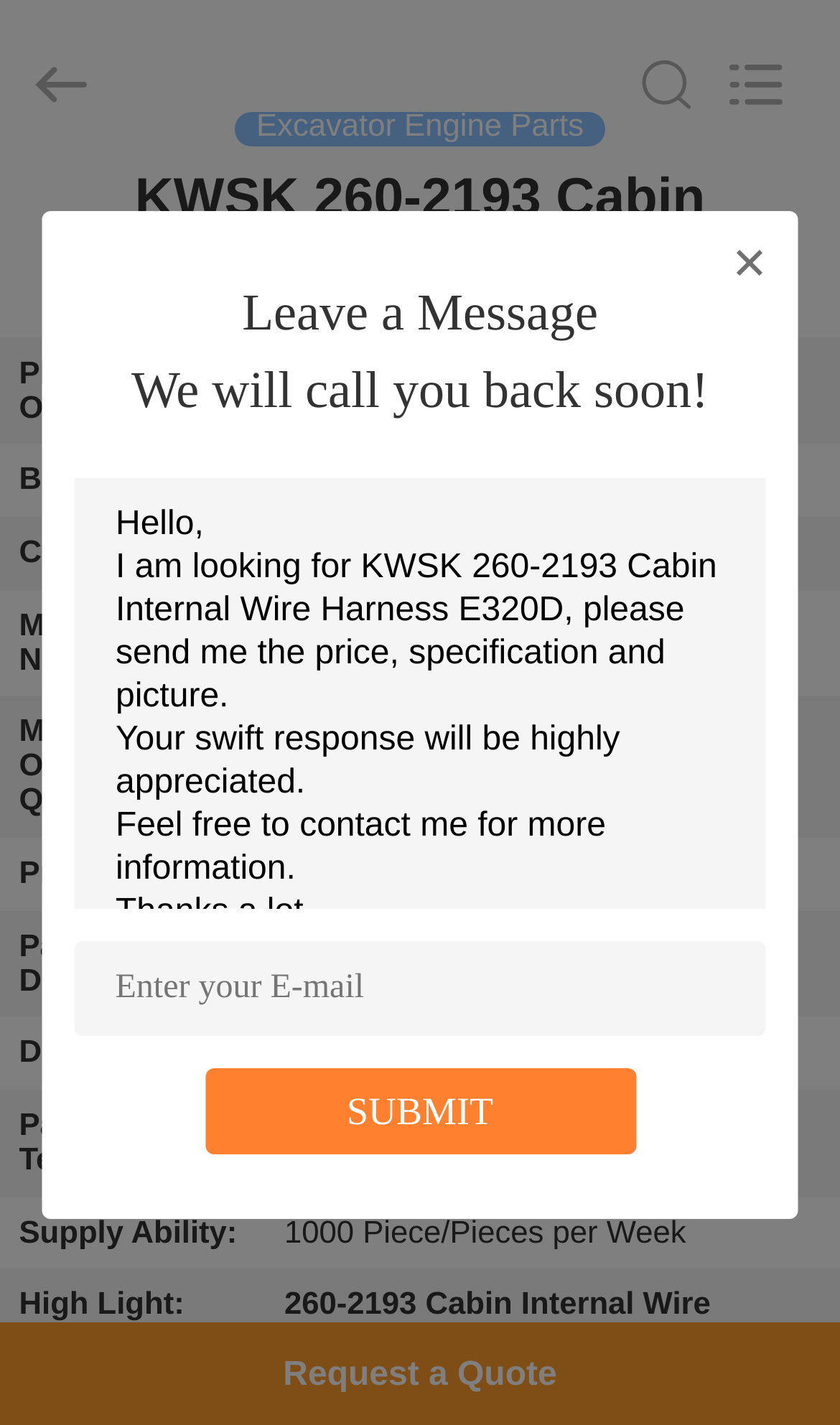Write a detailed summary of the webpage.

This webpage is about a product called KWSK 260-2193 Cabin Internal Wire Harness E320D. At the top, there is a search box and a navigation menu with links to HOME, PRODUCTS, ABOUT US, FACTORY TOUR, QUALITY CONTROL, CONTACT US, and REQUEST A QUOTE. Below the navigation menu, there is a copyright notice.

The main content of the page is divided into two sections. On the left, there is a product description section with a heading "KWSK 260-2193 Cabin Internal Wire Harness E320D" and a table with several rows, each containing a label and a value. The labels include Place of Origin, Brand Name, Certification, Model Number, Minimum Order Quantity, Price, Packaging Details, Delivery Time, Payment Terms, and Supply Ability. The values provide specific information about the product.

On the right, there is a contact form with a heading "Leave a Message" and a text box where users can enter their message. Below the text box, there is a sample message that users can use as a template. There is also an email input field and a submit button.

At the bottom of the page, there is a heading "260-2193 Cabin Internal Wire Harness" and a static text "Excavator Engine Parts".